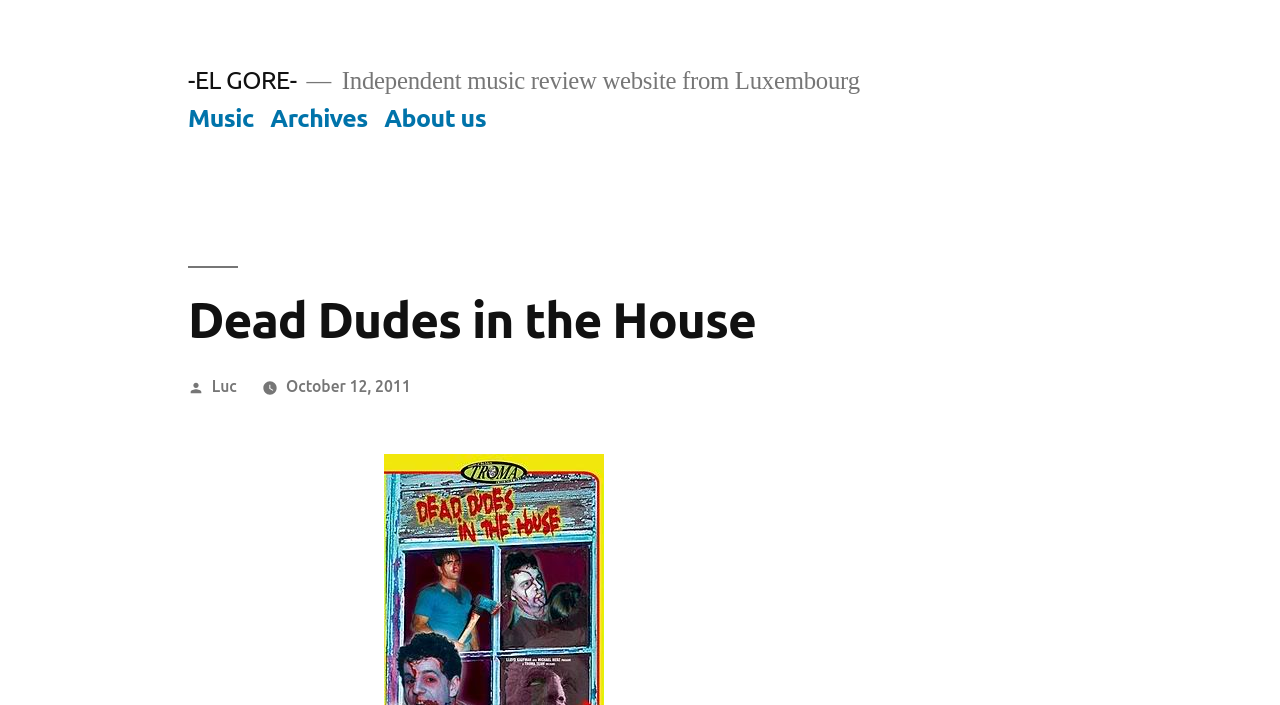Locate the bounding box of the UI element defined by this description: "October 12, 2011". The coordinates should be given as four float numbers between 0 and 1, formatted as [left, top, right, bottom].

[0.224, 0.534, 0.321, 0.56]